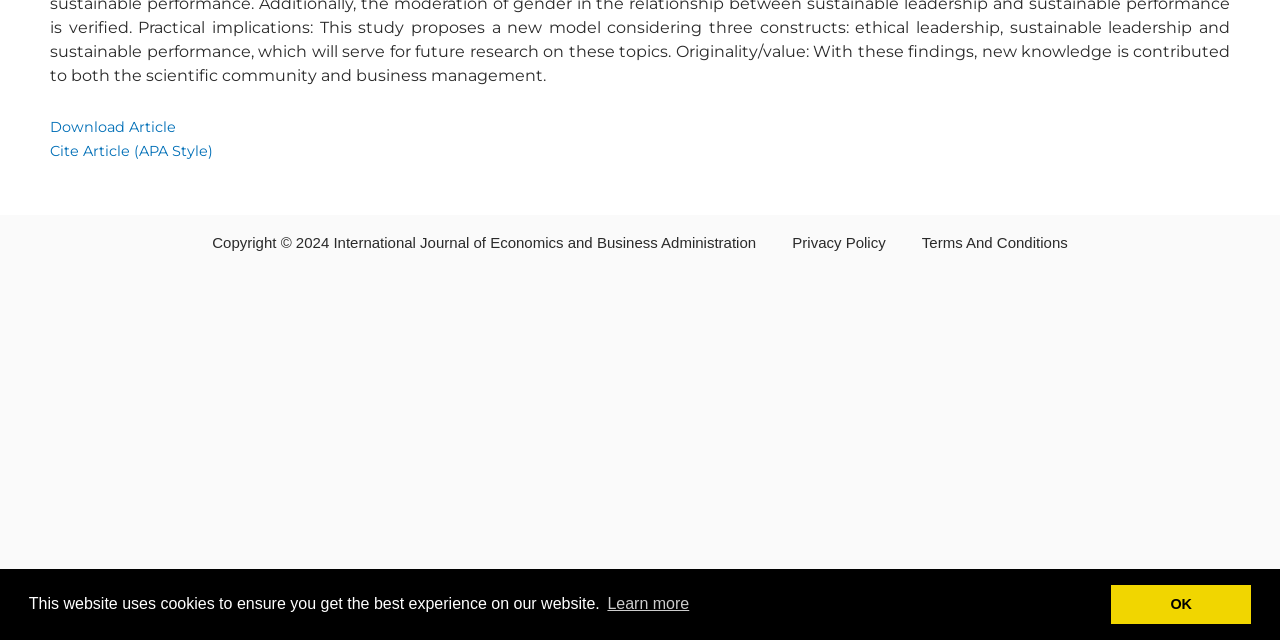Identify and provide the bounding box for the element described by: "Terms And Conditions".

[0.72, 0.365, 0.834, 0.392]